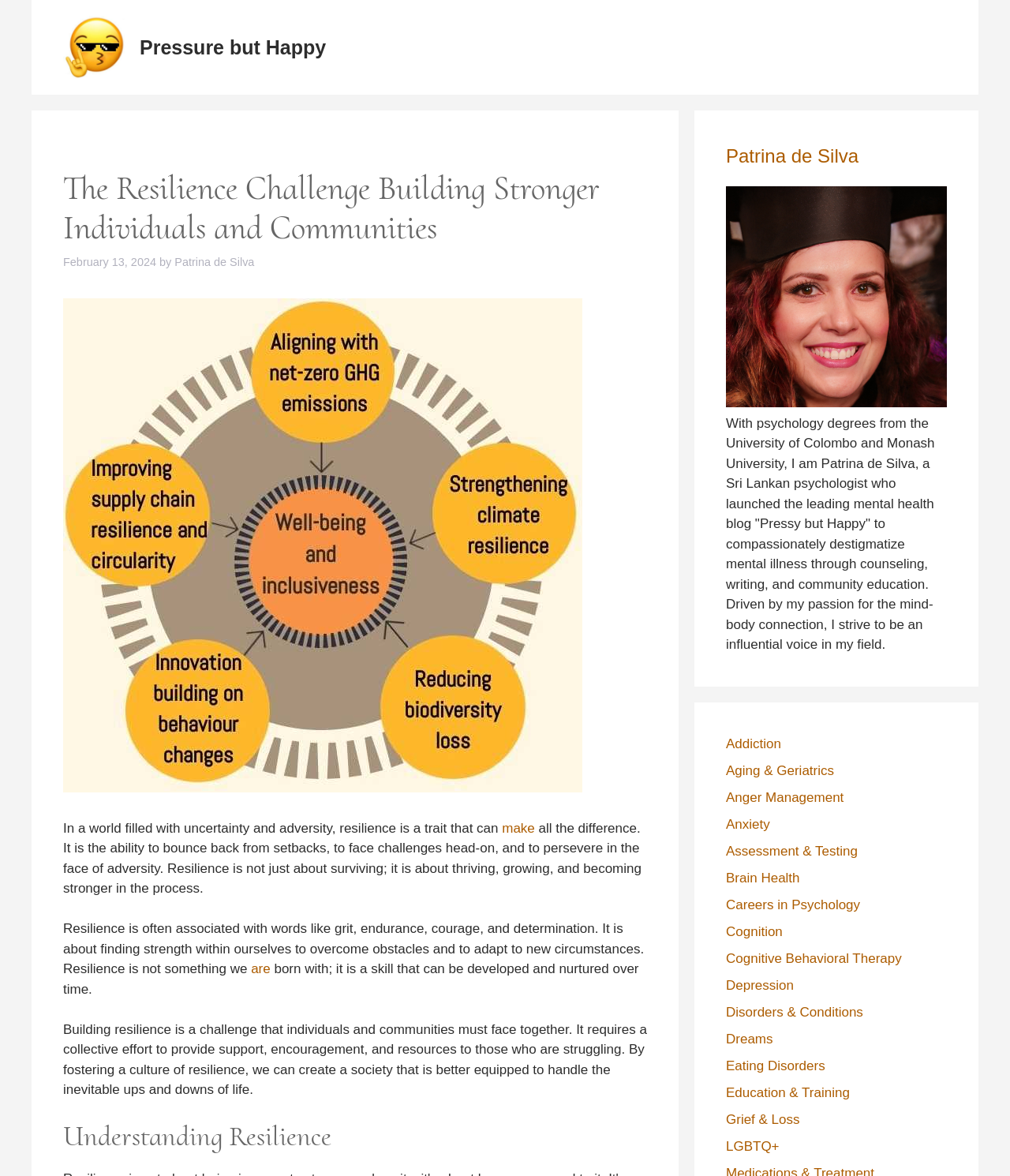What is the topic of the article?
Using the picture, provide a one-word or short phrase answer.

Resilience